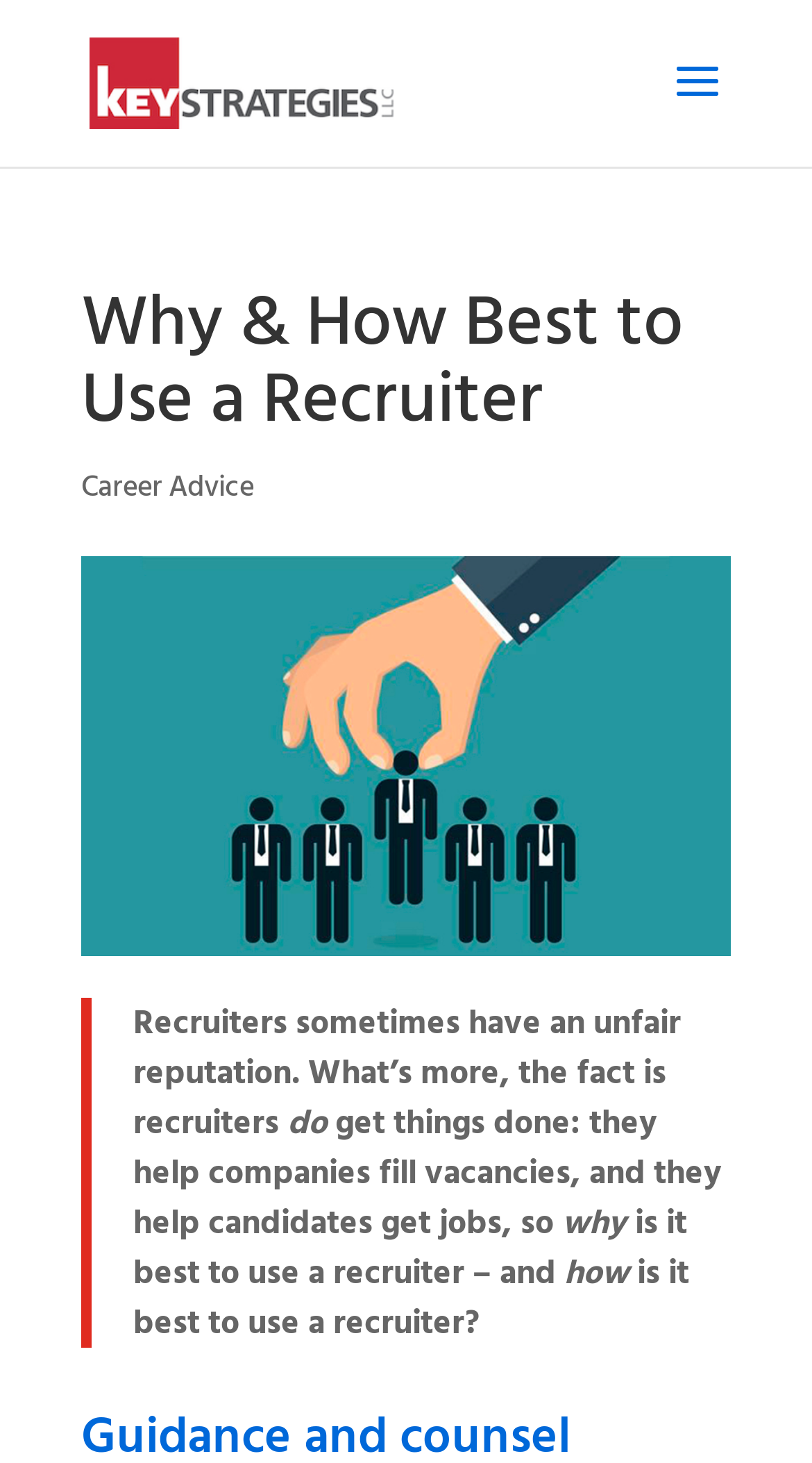Extract the main headline from the webpage and generate its text.

Why & How Best to Use a Recruiter